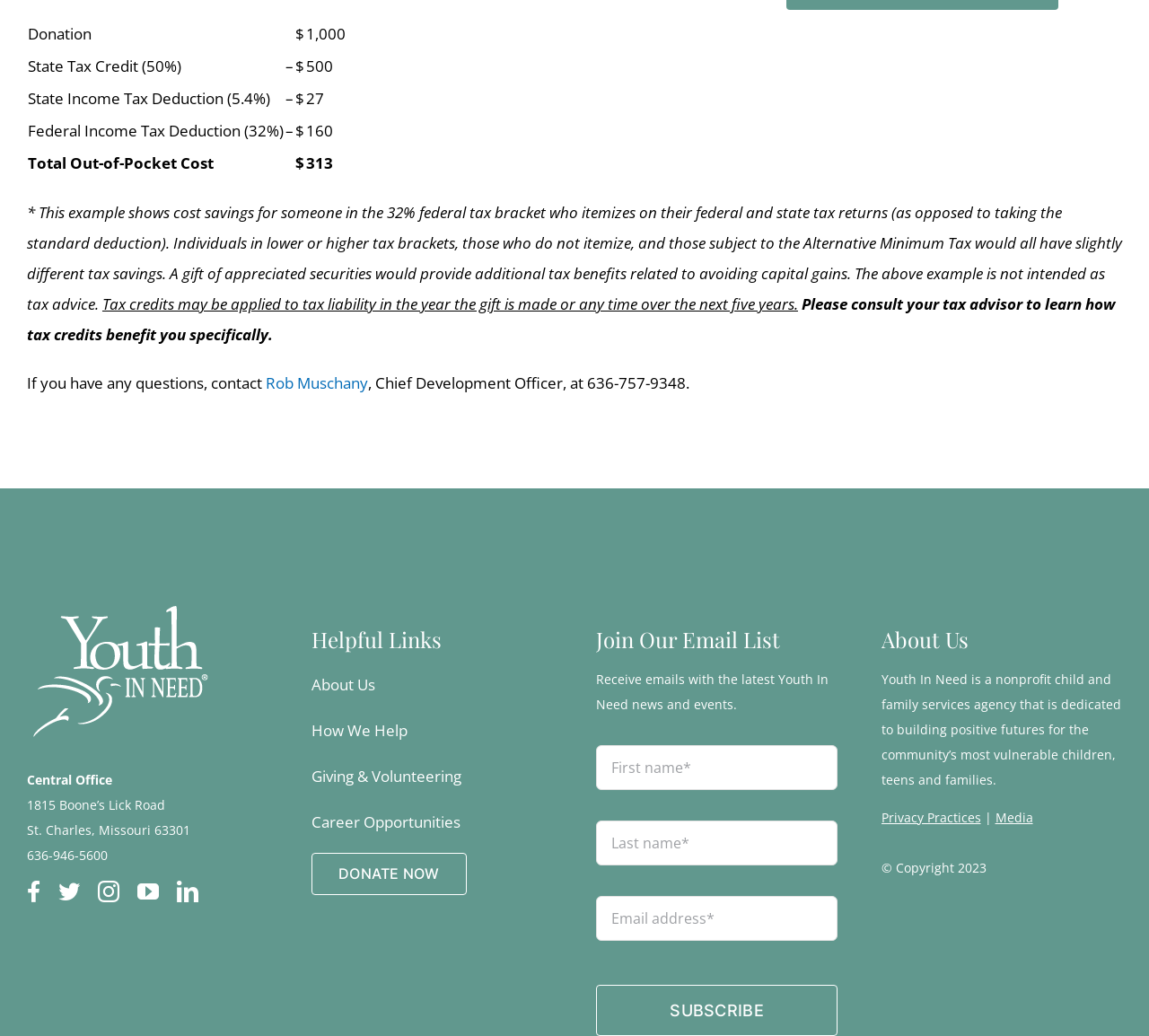Answer the question using only a single word or phrase: 
Who is the Chief Development Officer?

Rob Muschany